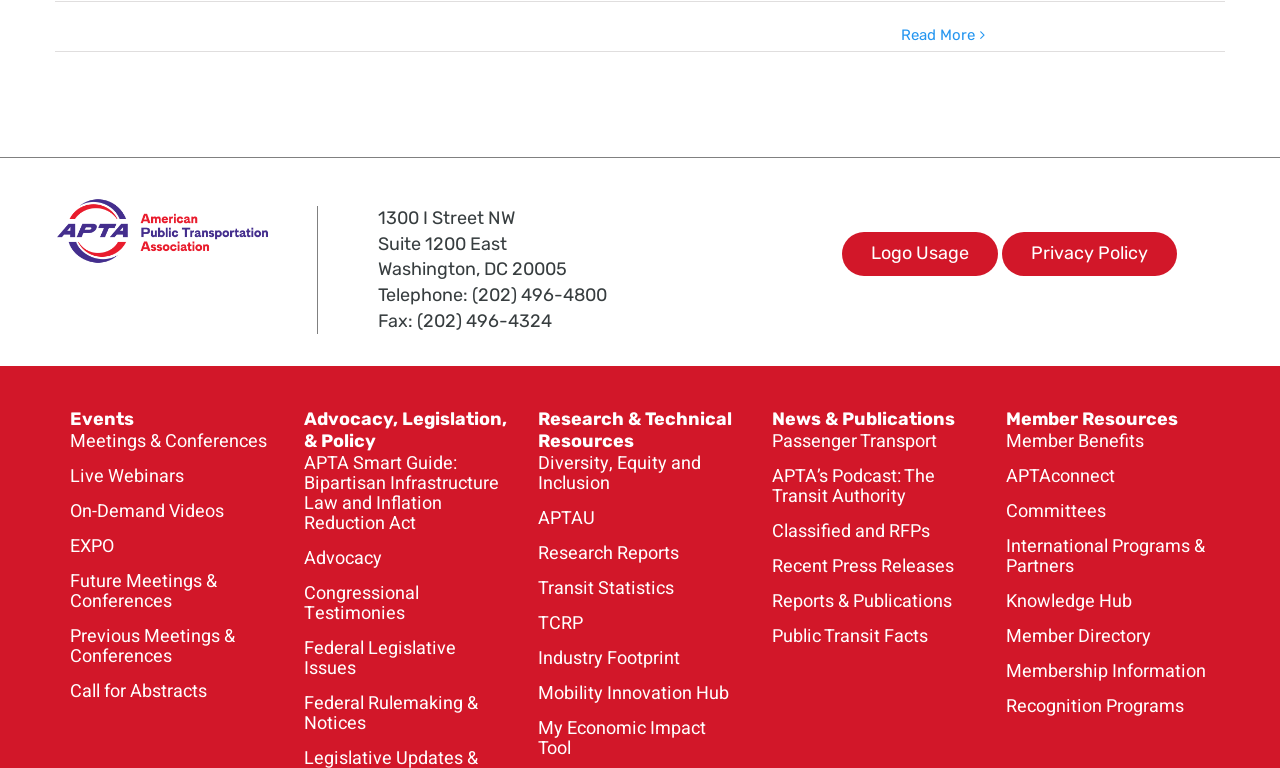Provide the bounding box coordinates of the HTML element this sentence describes: "Recent Press Releases".

[0.603, 0.723, 0.762, 0.755]